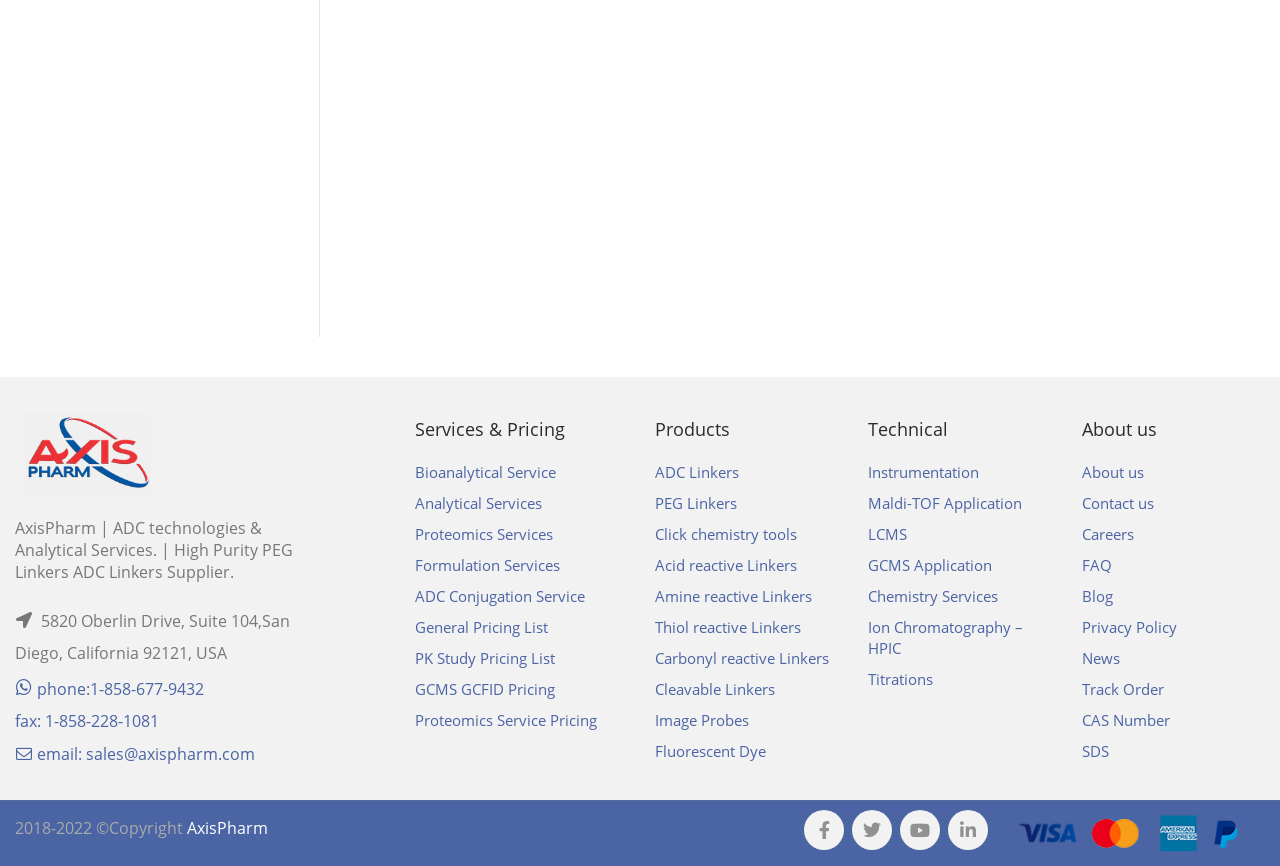Determine the bounding box coordinates of the section to be clicked to follow the instruction: "Click on the 'AP12188' link". The coordinates should be given as four float numbers between 0 and 1, formatted as [left, top, right, bottom].

[0.271, 0.204, 0.315, 0.226]